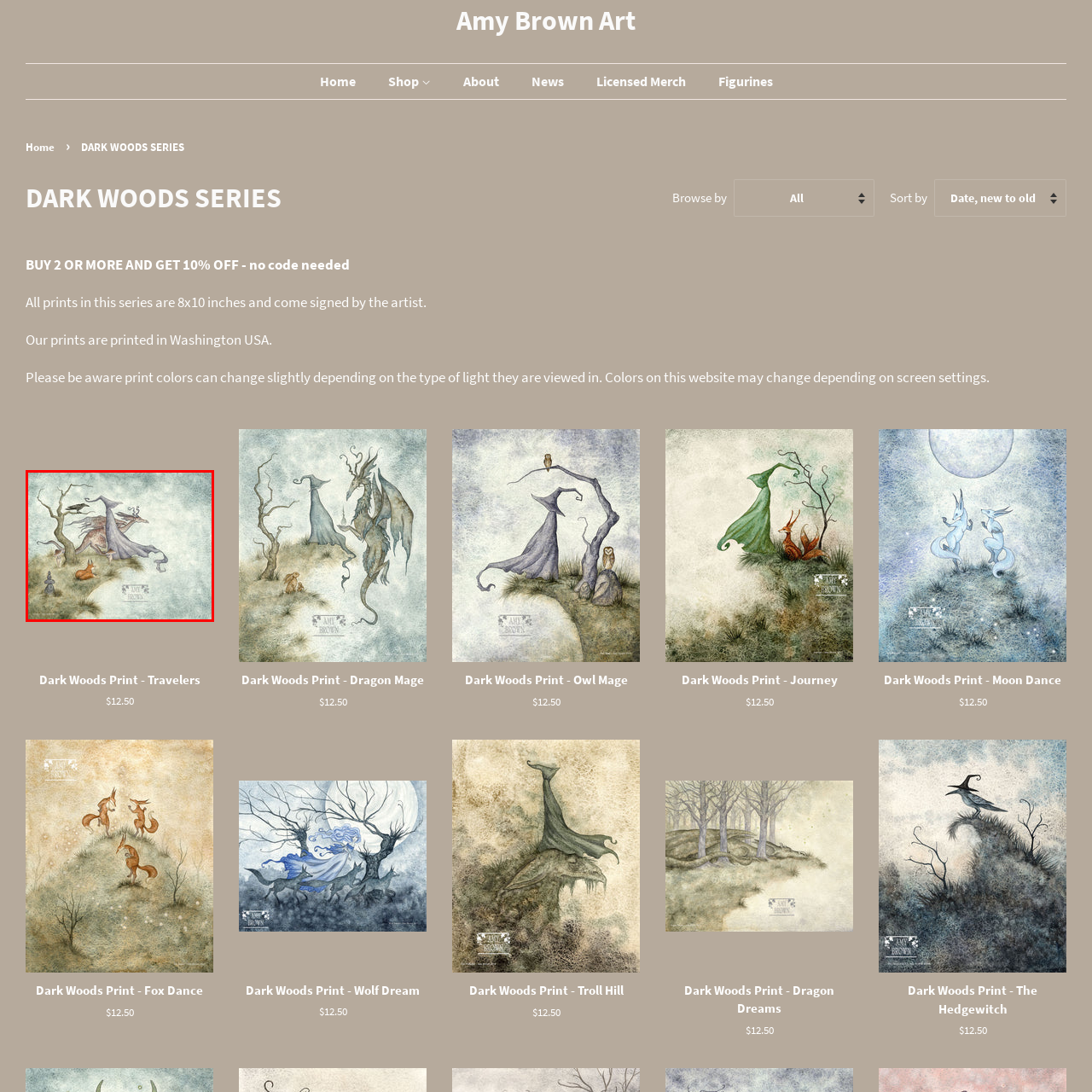Please examine the image highlighted by the red rectangle and provide a comprehensive answer to the following question based on the visual information present:
What is the purpose of the stone structure in the foreground?

According to the caption, the artful stone structure in the foreground hints at ancient secrets, inviting viewers to imagine tales of the wild that unfold in this enchanted realm, which suggests that the structure is meant to evoke a sense of mystery and storytelling.